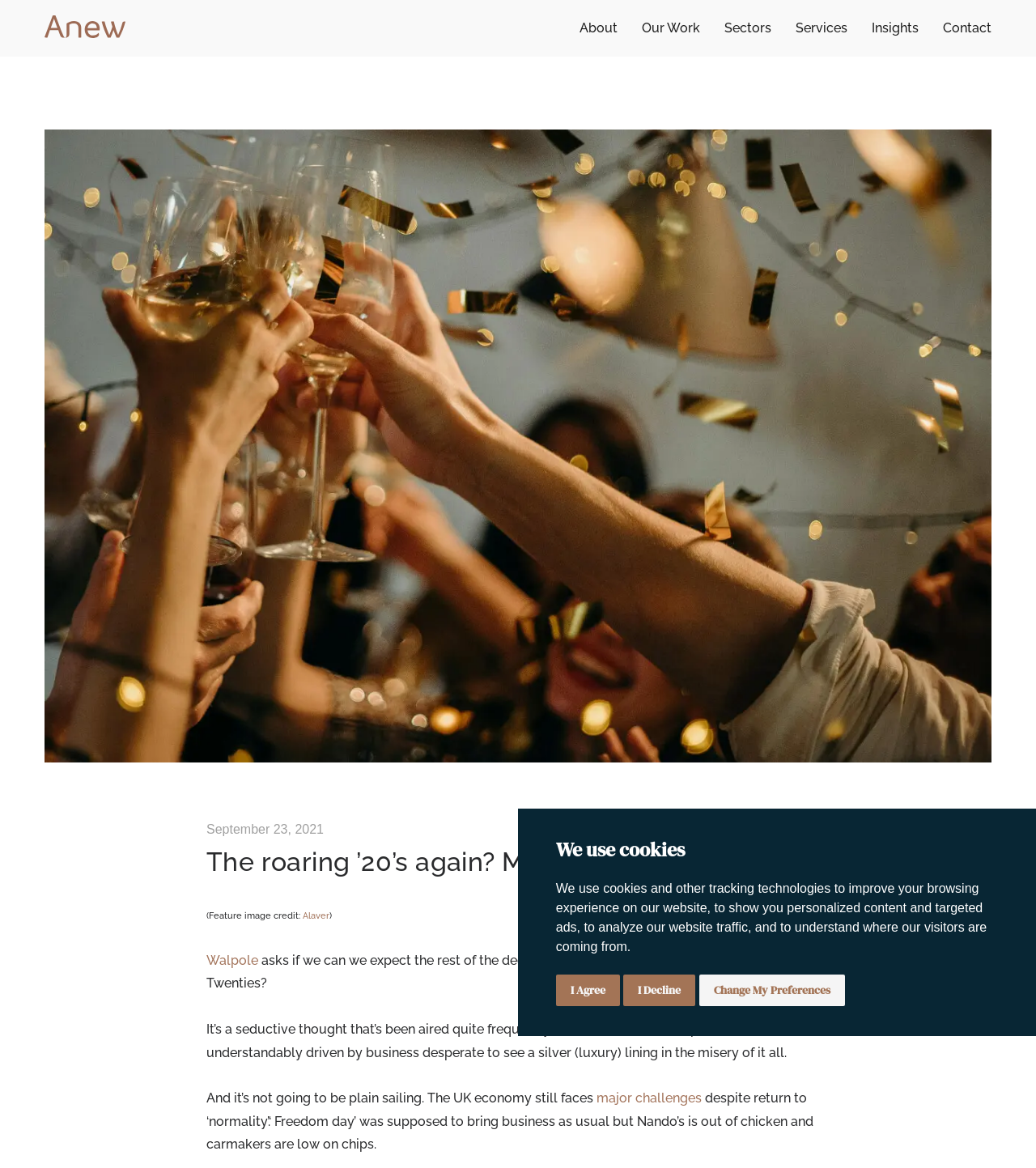Determine the bounding box coordinates of the clickable area required to perform the following instruction: "Go to About page". The coordinates should be represented as four float numbers between 0 and 1: [left, top, right, bottom].

[0.559, 0.017, 0.62, 0.03]